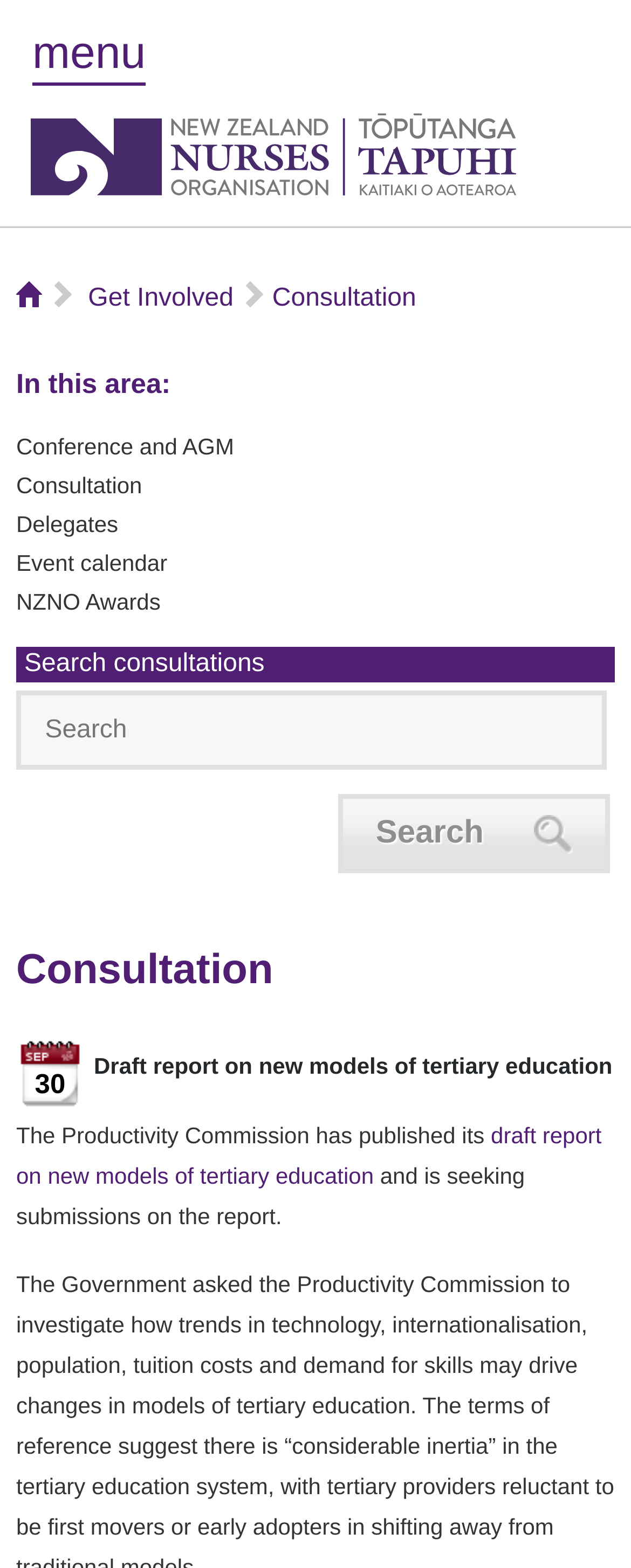What is the name of the organization?
Provide an in-depth answer to the question, covering all aspects.

The name of the organization can be found in the top-left corner of the webpage, where it says 'NZNO' in a heading element.